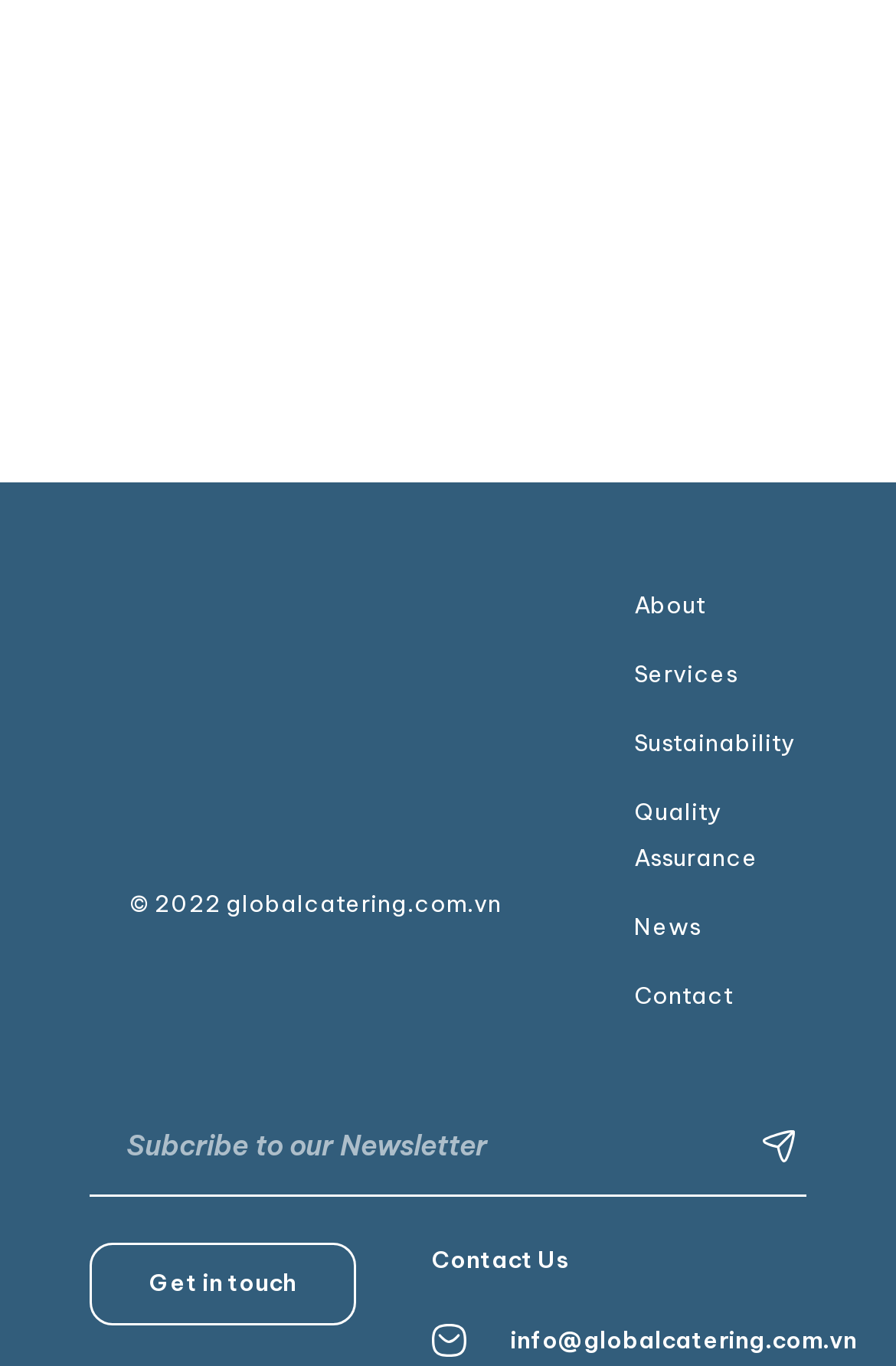Determine the bounding box coordinates of the area to click in order to meet this instruction: "Subscribe to our Newsletter".

[0.1, 0.807, 0.735, 0.874]